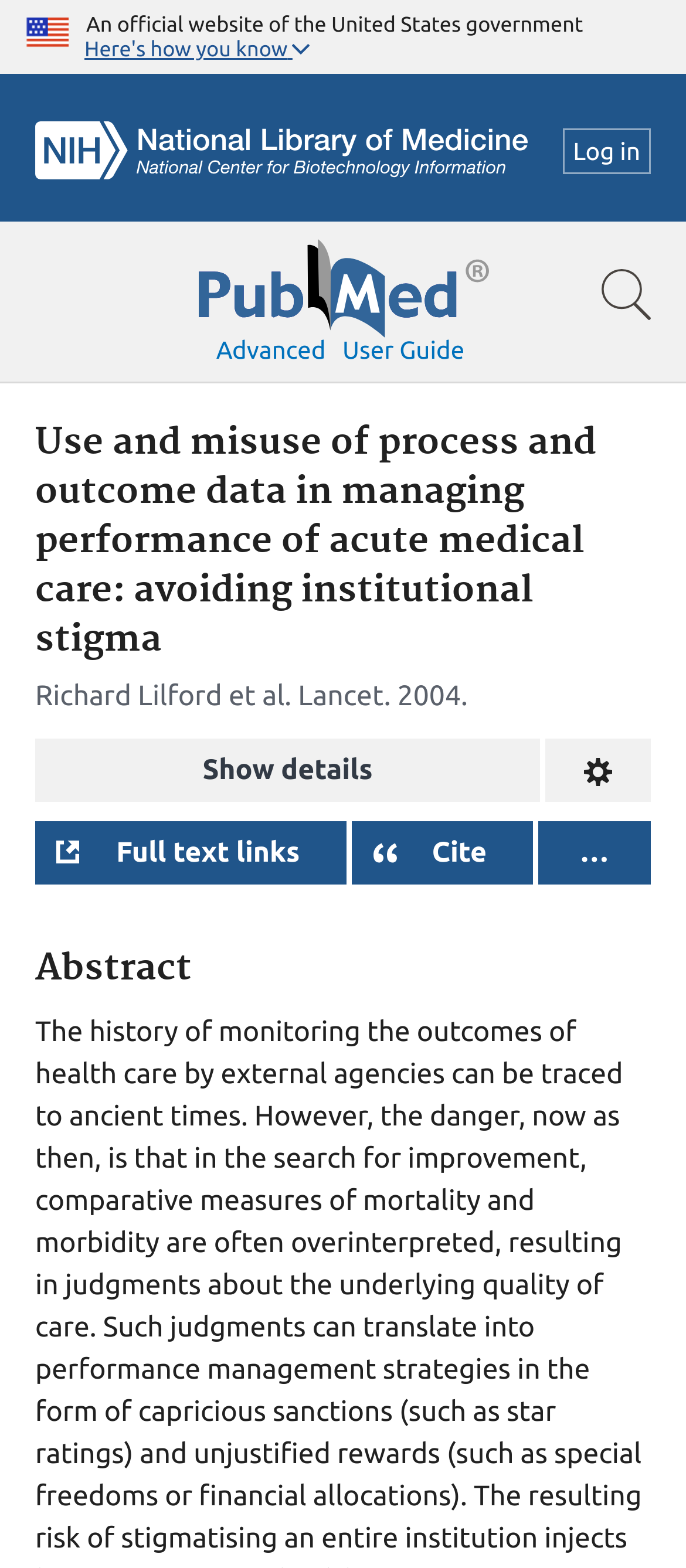Locate the bounding box coordinates of the area that needs to be clicked to fulfill the following instruction: "Click on VIEW PRODUCT". The coordinates should be in the format of four float numbers between 0 and 1, namely [left, top, right, bottom].

None